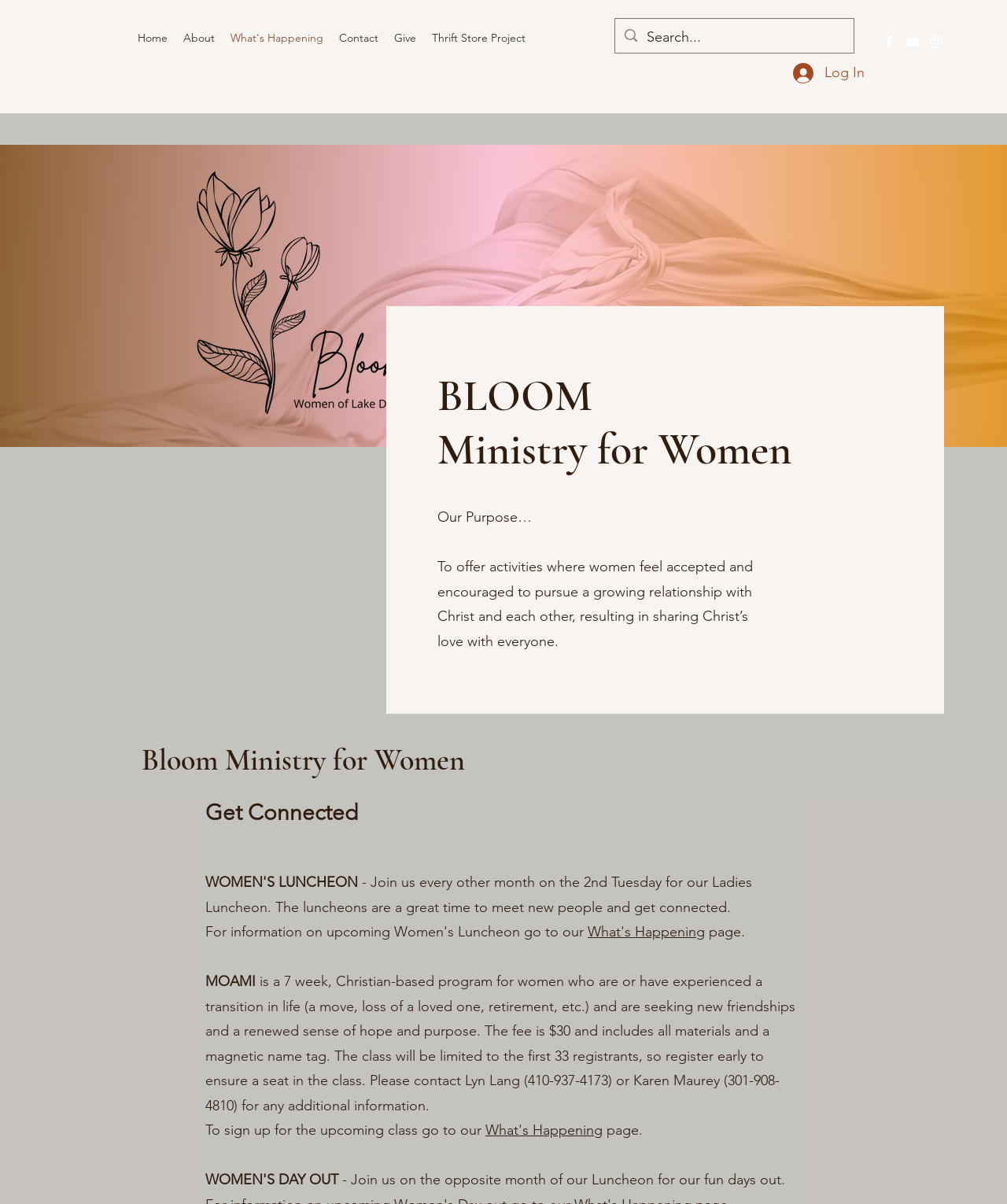Please reply to the following question using a single word or phrase: 
What is the purpose of the BLOOM Ministry for Women?

To offer activities where women feel accepted and encouraged